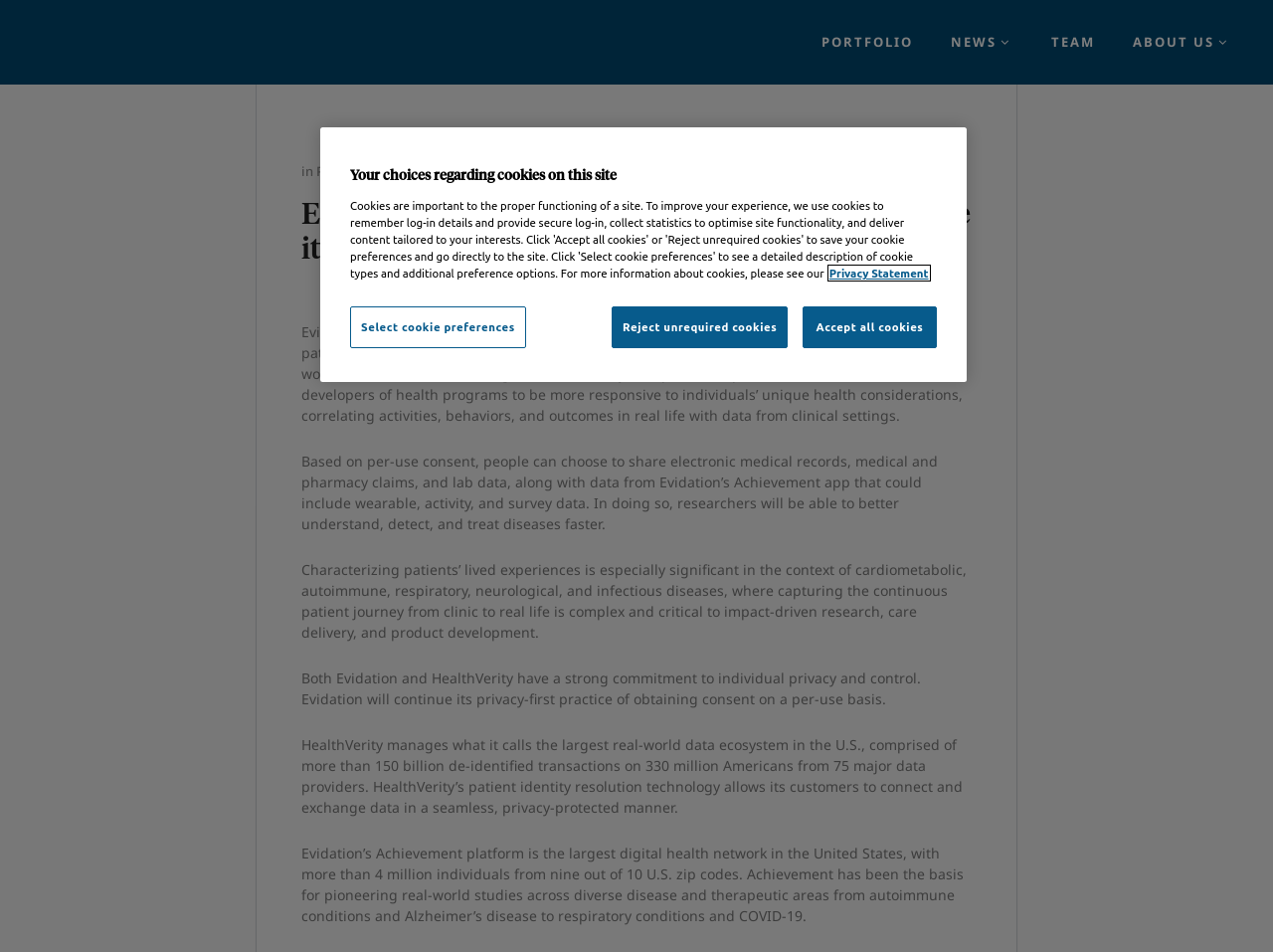Using the provided description Portfolio, find the bounding box coordinates for the UI element. Provide the coordinates in (top-left x, top-left y, bottom-right x, bottom-right y) format, ensuring all values are between 0 and 1.

[0.63, 0.0, 0.732, 0.089]